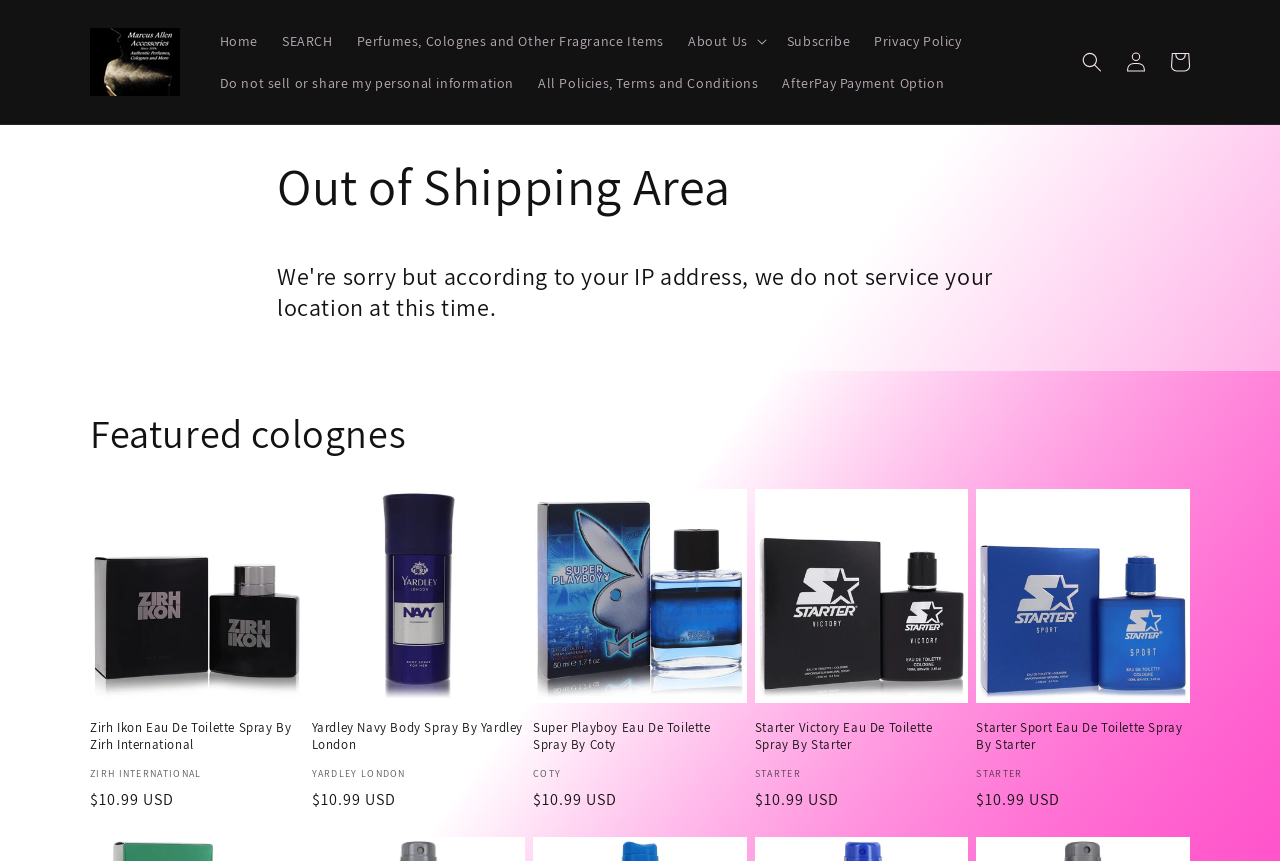Identify the bounding box coordinates for the UI element described as follows: "AfterPay Payment Option". Ensure the coordinates are four float numbers between 0 and 1, formatted as [left, top, right, bottom].

[0.602, 0.072, 0.747, 0.121]